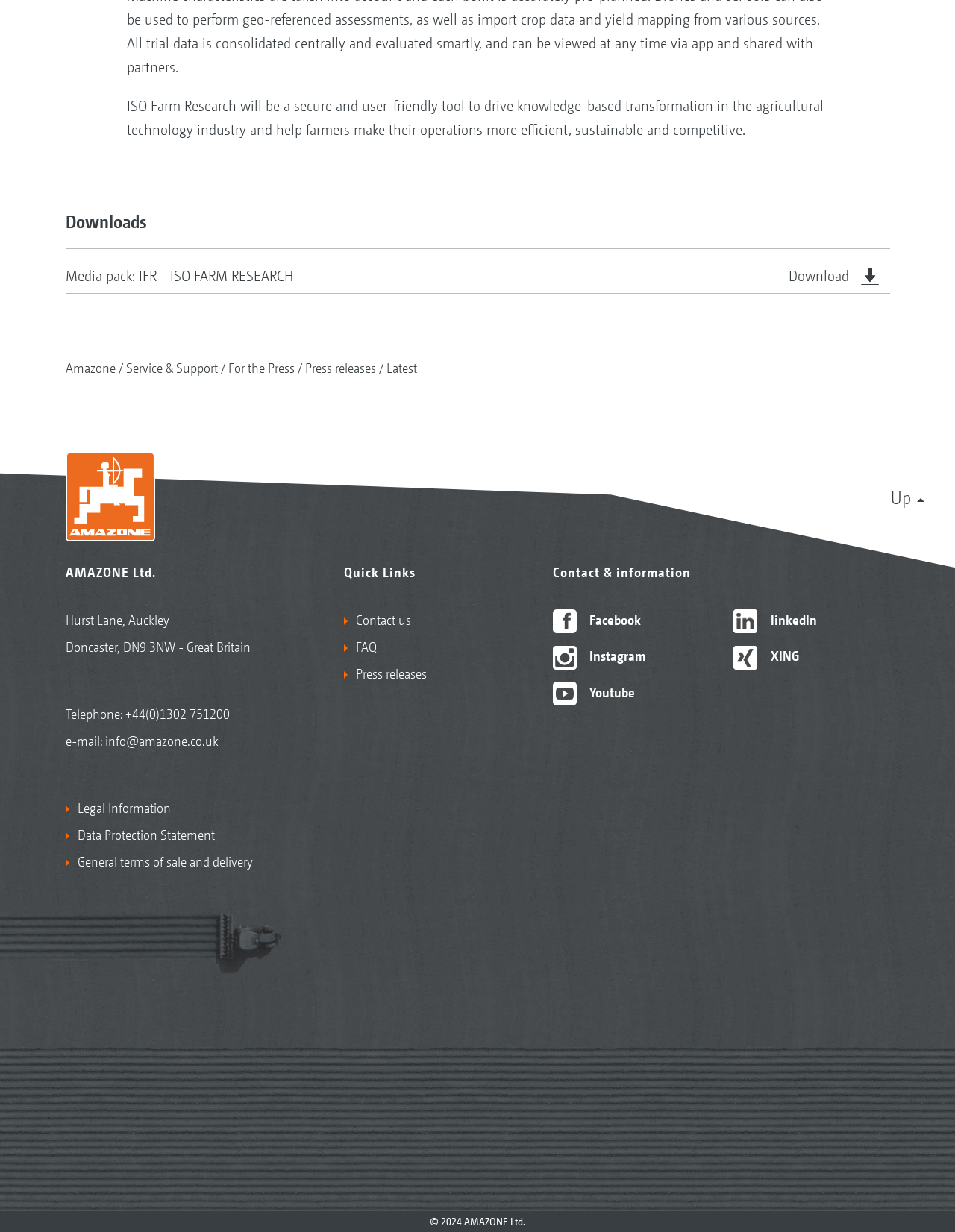Please respond in a single word or phrase: 
What is the address of the company?

Hurst Lane, Auckley, Doncaster, DN9 3NW - Great Britain